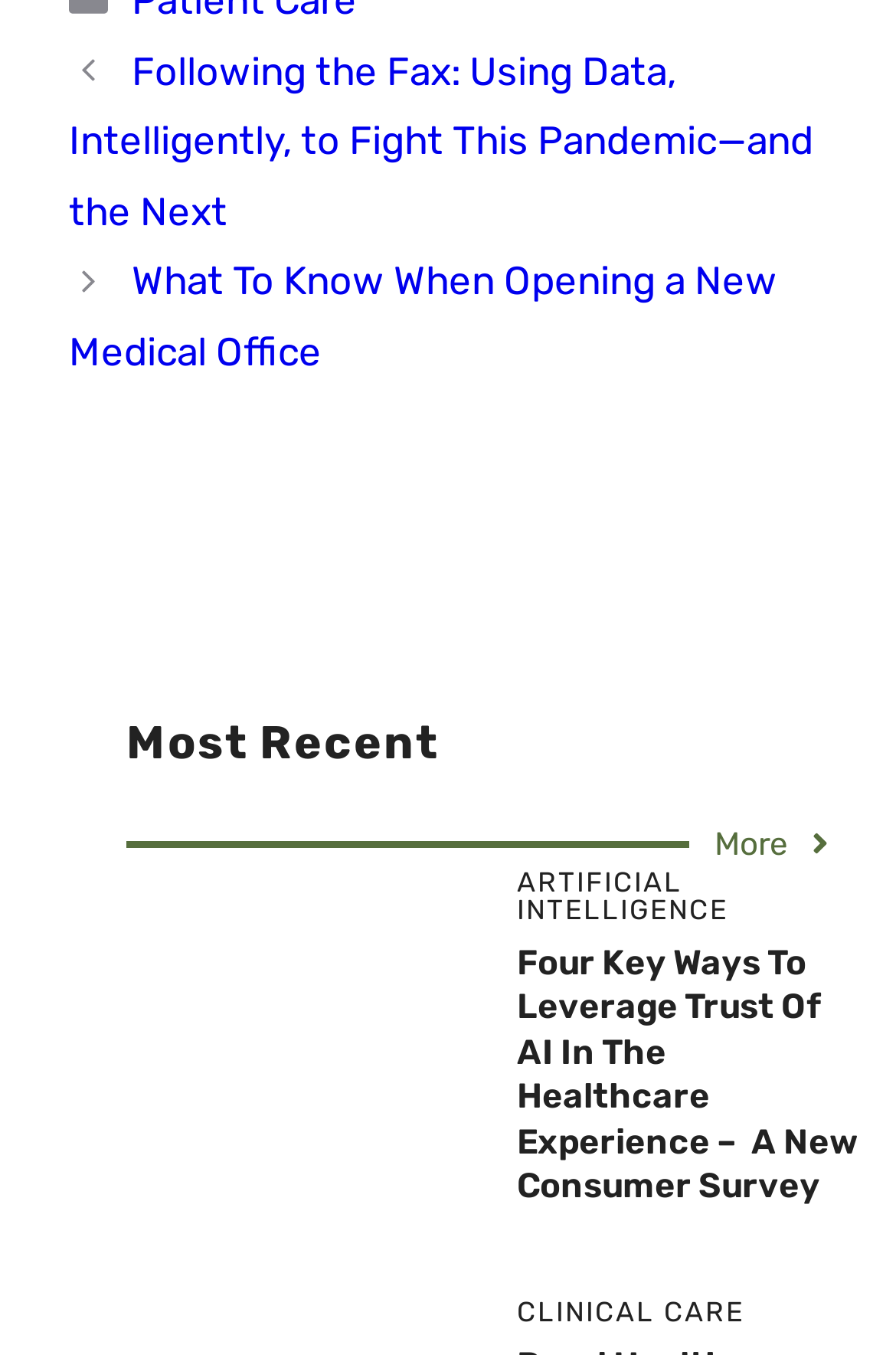How many categories are listed on the webpage?
Kindly give a detailed and elaborate answer to the question.

There are three categories listed on the webpage, namely 'ARTIFICIAL INTELLIGENCE', 'CLINICAL CARE', and 'Most Recent' as indicated by the heading elements on the webpage.